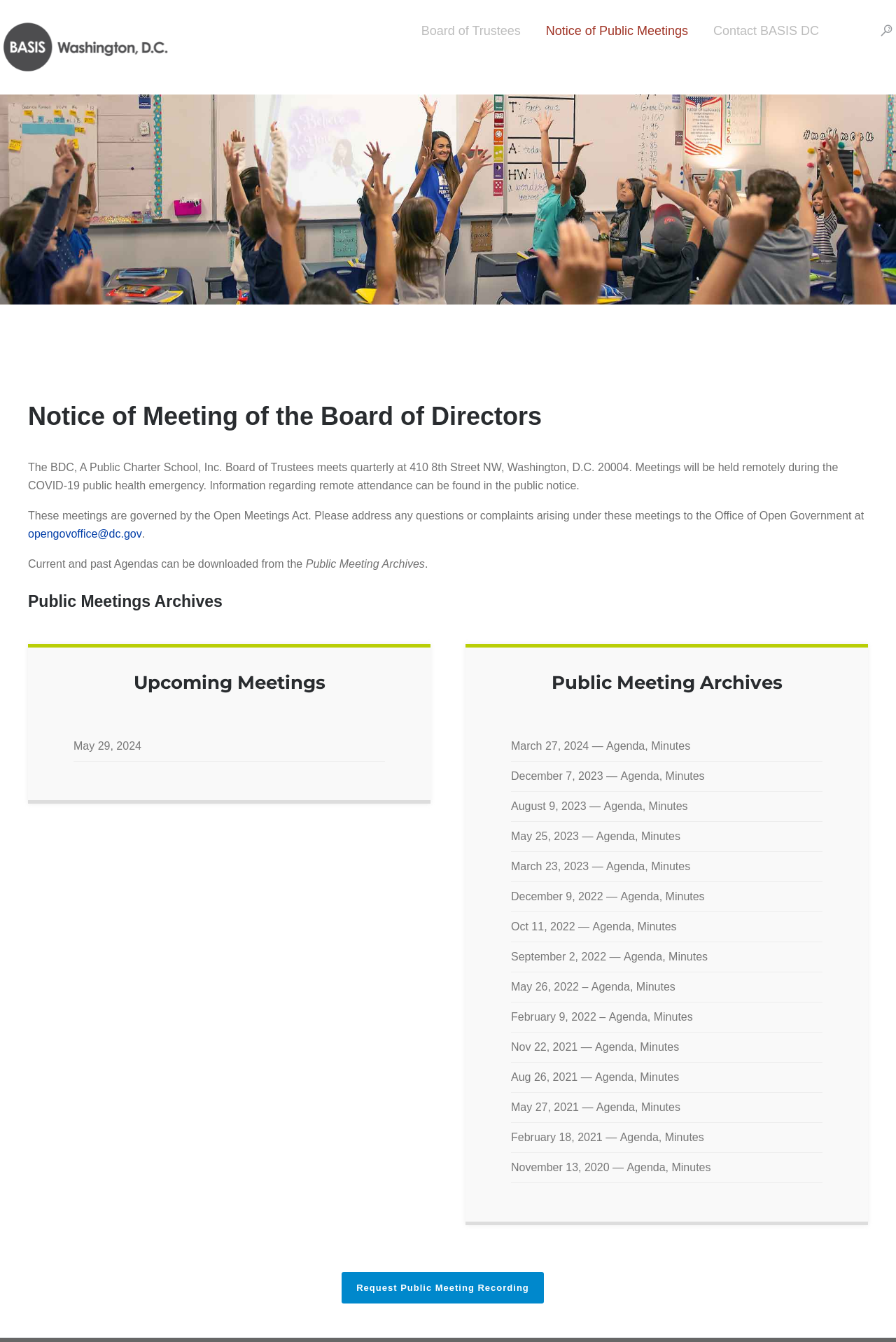Please provide a detailed answer to the question below based on the screenshot: 
What is the purpose of the Board of Trustees meetings?

Based on the webpage, it can be inferred that the Board of Trustees meets quarterly to discuss school matters, as indicated by the notice of public meetings and the agendas and minutes provided for each meeting.